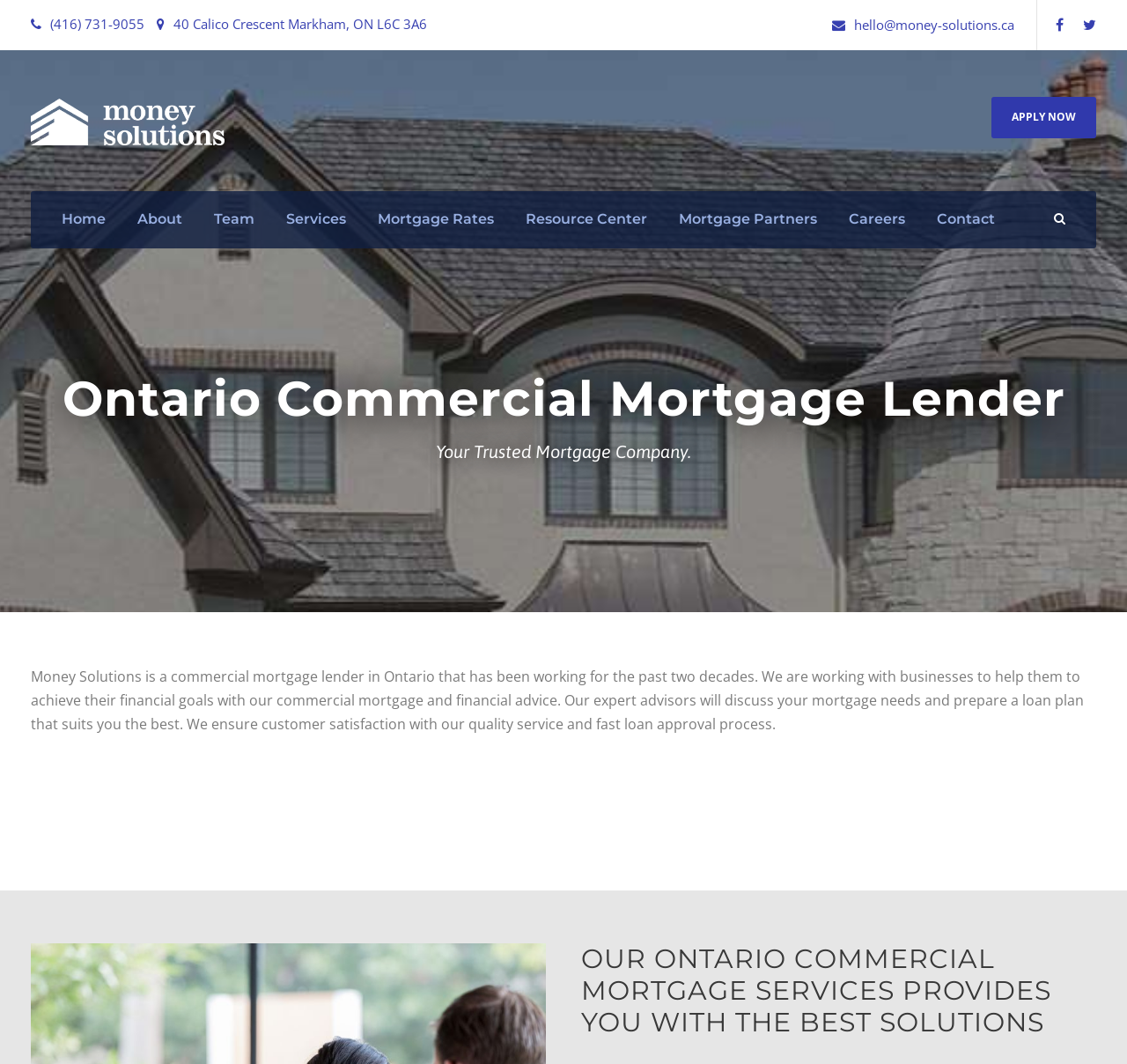Please pinpoint the bounding box coordinates for the region I should click to adhere to this instruction: "Call the phone number".

[0.045, 0.014, 0.128, 0.031]